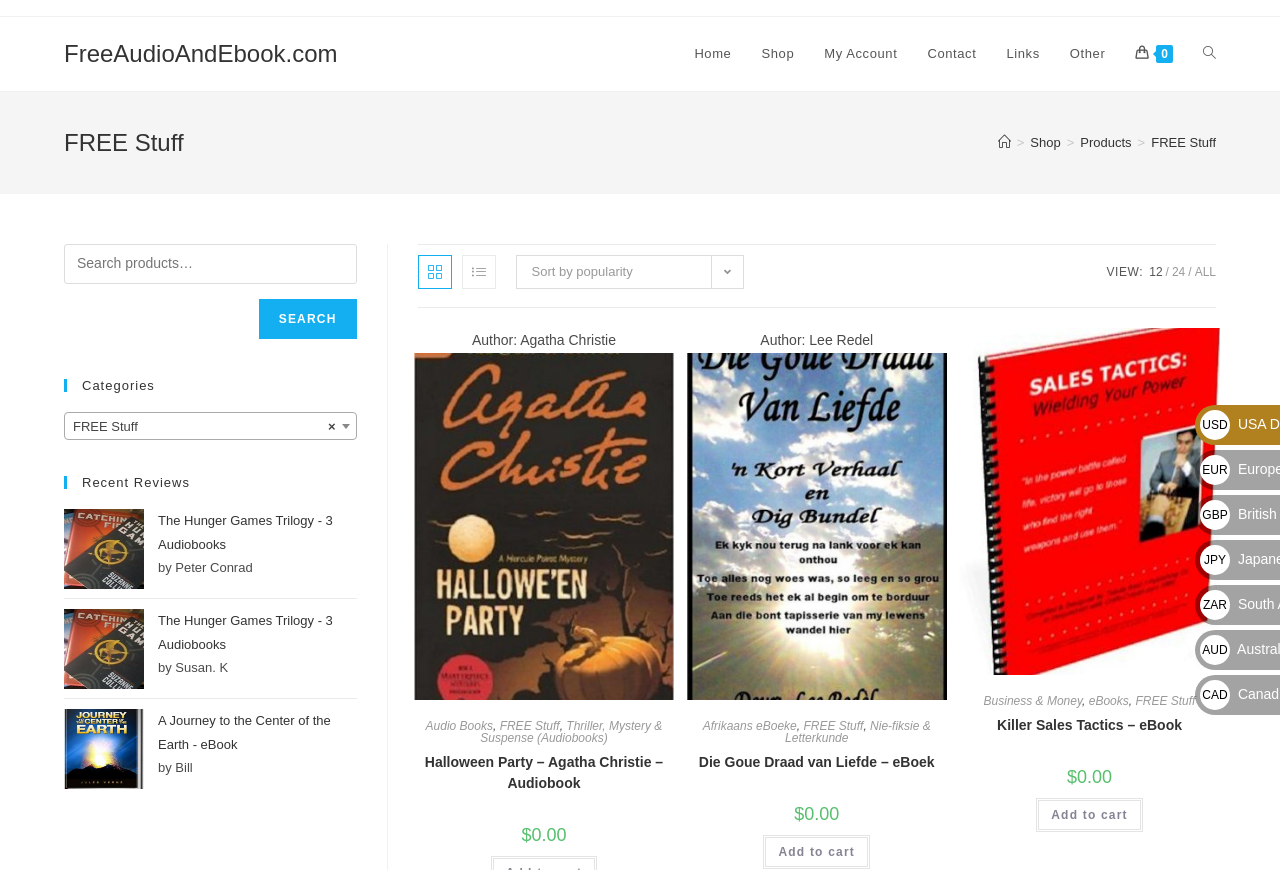Identify the bounding box coordinates for the UI element described by the following text: "Home". Provide the coordinates as four float numbers between 0 and 1, in the format [left, top, right, bottom].

[0.531, 0.02, 0.583, 0.105]